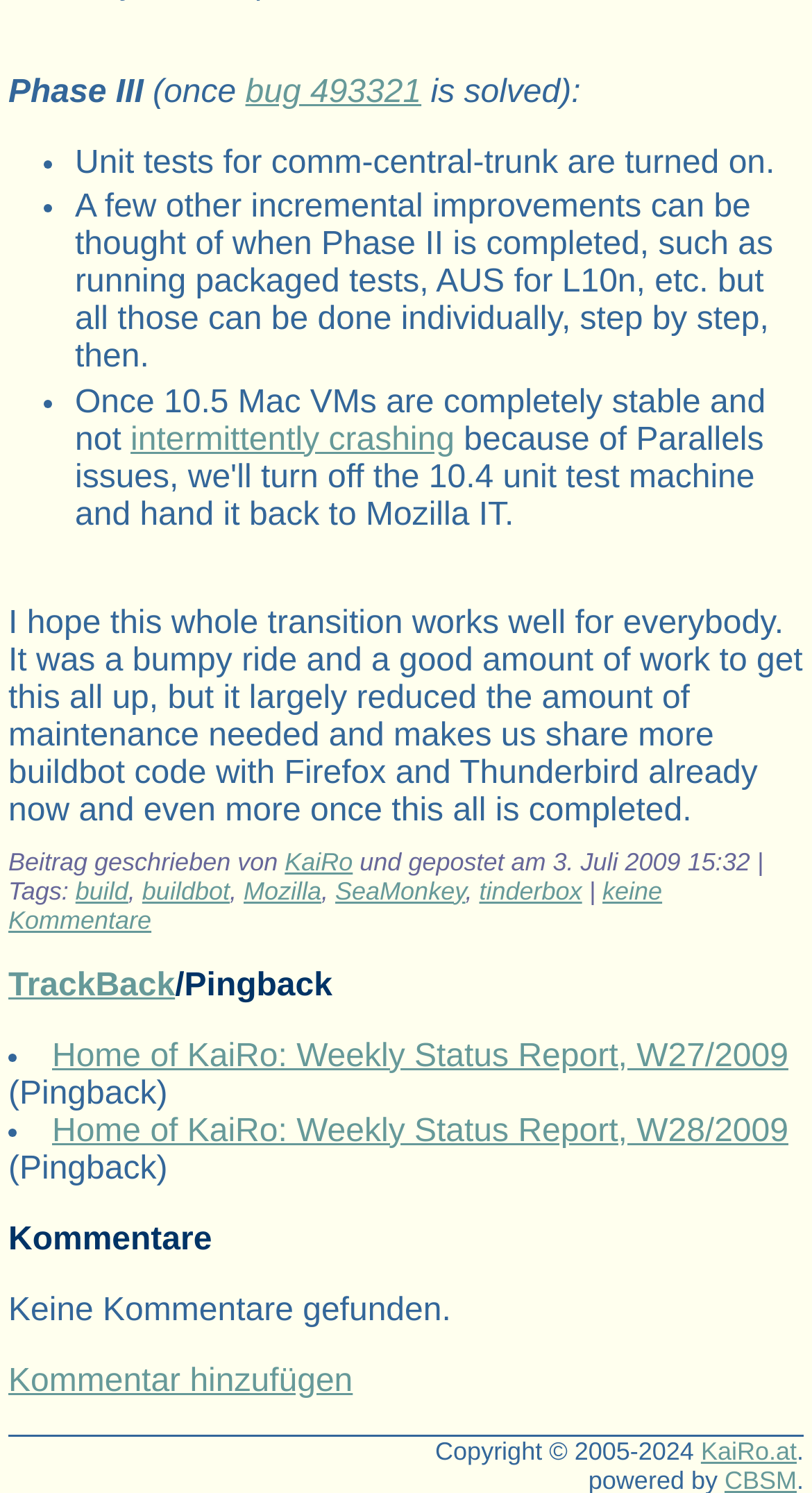Please examine the image and provide a detailed answer to the question: What is the author of this post?

The author of this post is mentioned in the sentence 'Beitrag geschrieben von' which translates to 'Contribution written by' and is followed by the link 'KaiRo'.